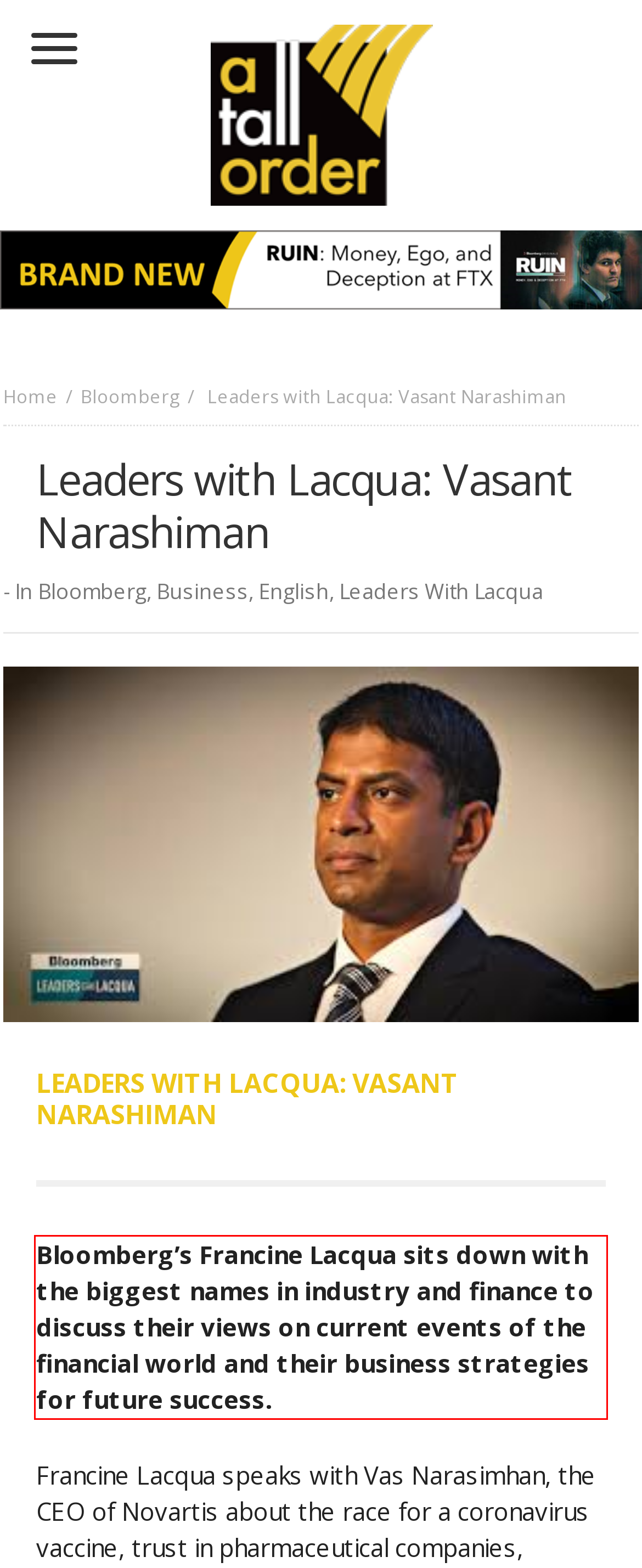Please identify and extract the text content from the UI element encased in a red bounding box on the provided webpage screenshot.

Bloomberg’s Francine Lacqua sits down with the biggest names in industry and finance to discuss their views on current events of the financial world and their business strategies for future success.